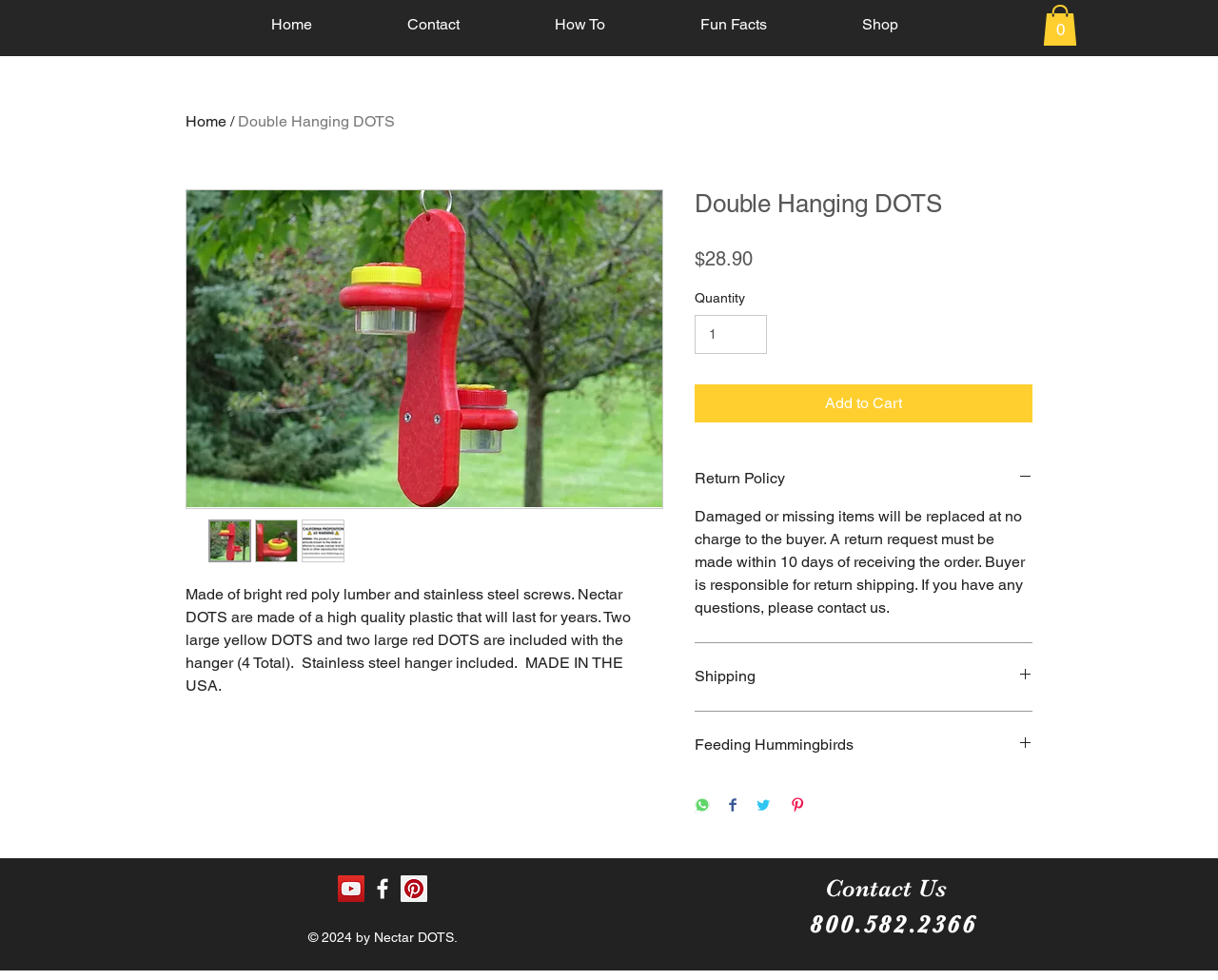Locate the bounding box of the UI element based on this description: "alt="Thumbnail: Double Hanging DOTS"". Provide four float numbers between 0 and 1 as [left, top, right, bottom].

[0.248, 0.53, 0.283, 0.574]